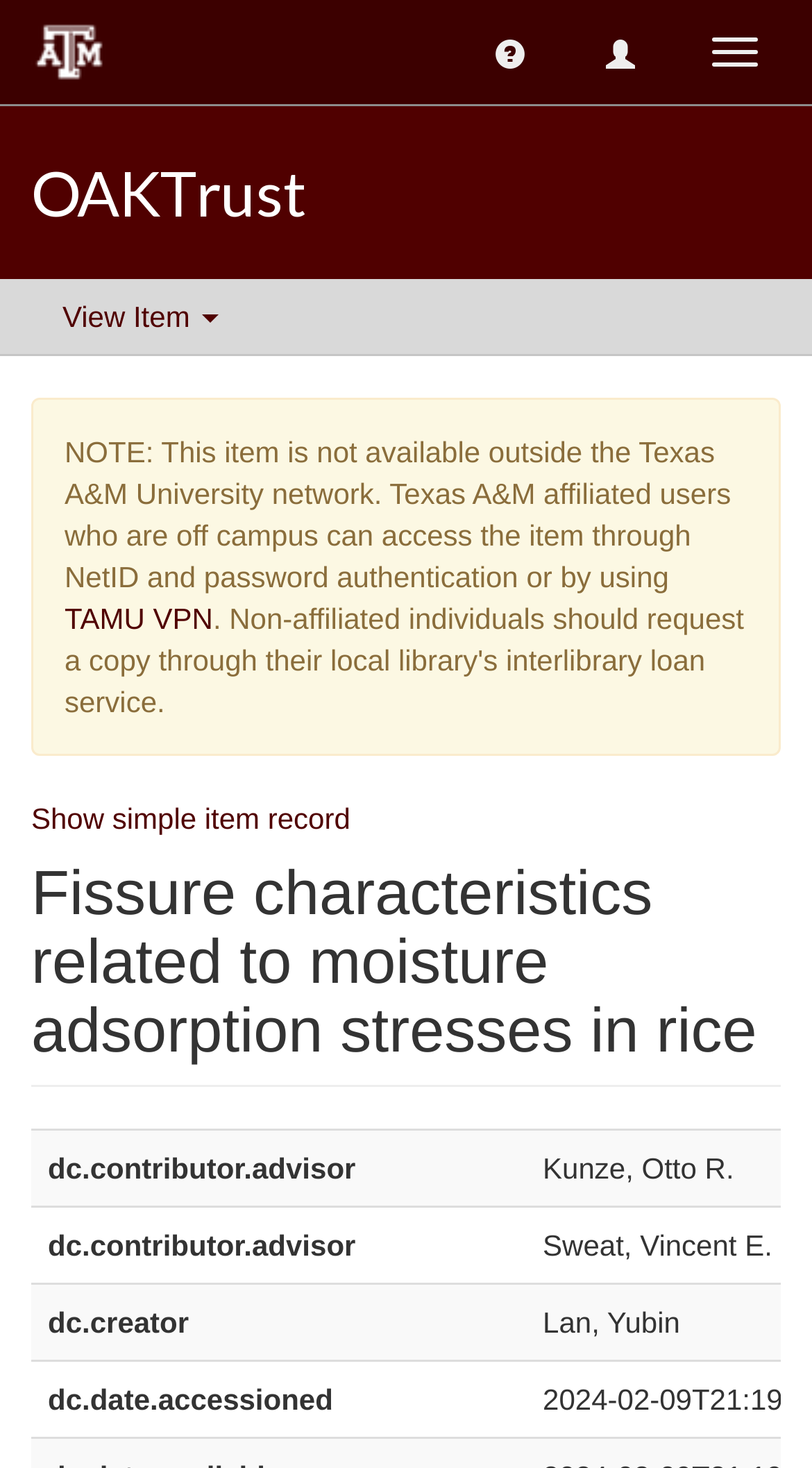Please provide a detailed answer to the question below by examining the image:
How many contributor advisors are listed?

I found the answer by examining the grid cells under the heading 'Fissure characteristics related to moisture adsorption stresses in rice'. There are two grid cells with the label 'dc.contributor.advisor'.